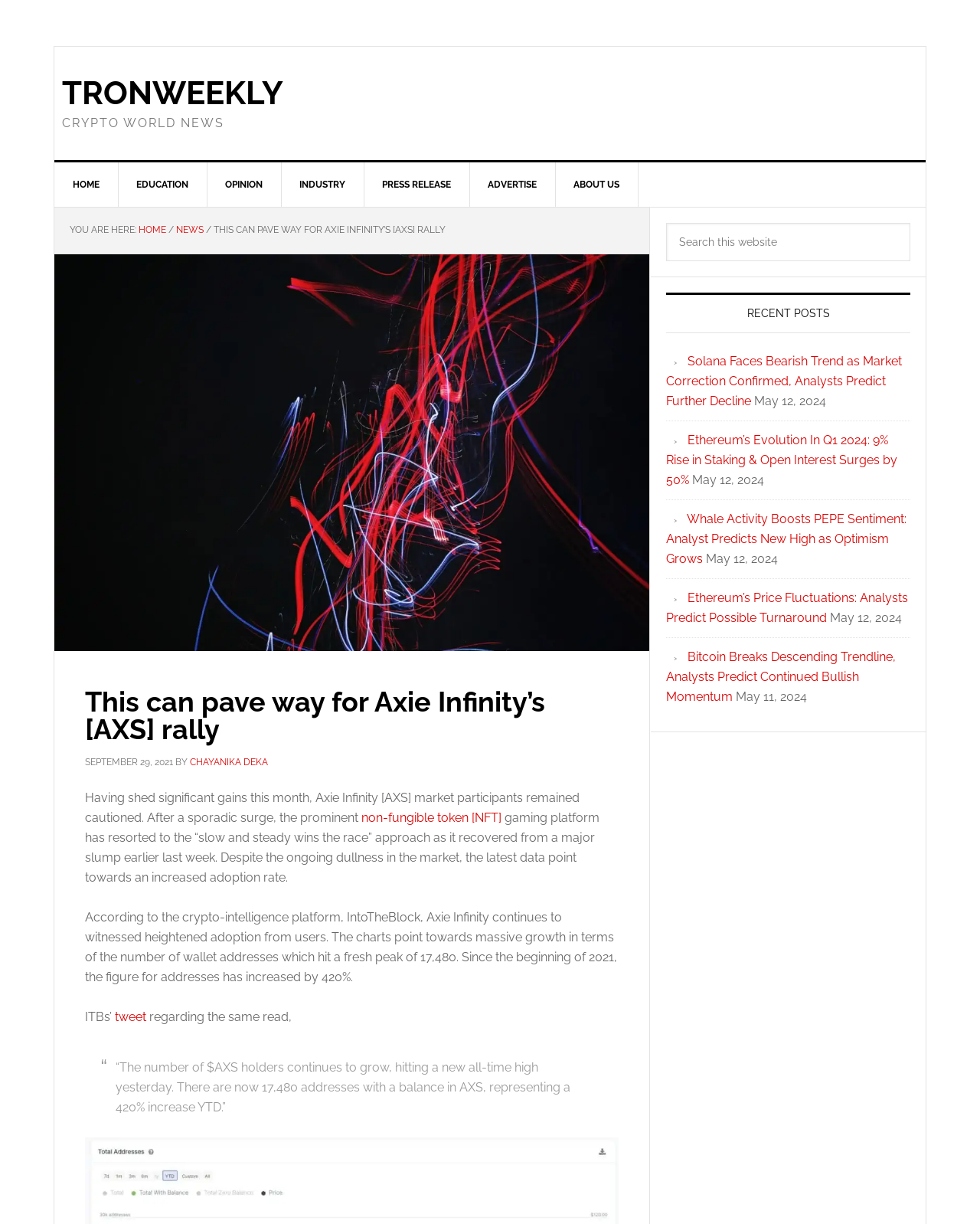Refer to the element description Chayanika Deka and identify the corresponding bounding box in the screenshot. Format the coordinates as (top-left x, top-left y, bottom-right x, bottom-right y) with values in the range of 0 to 1.

[0.194, 0.618, 0.273, 0.627]